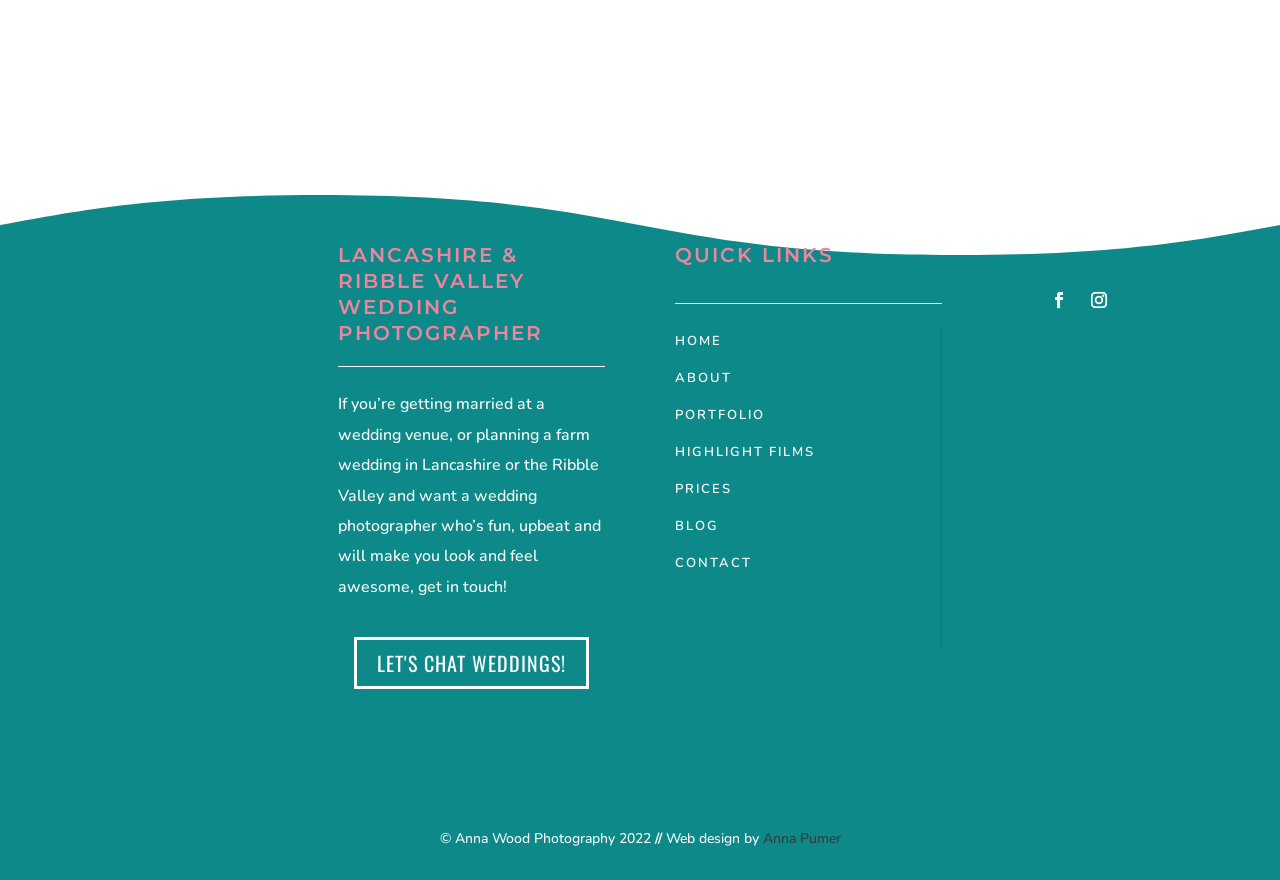From the webpage screenshot, predict the bounding box of the UI element that matches this description: "Blog".

[0.527, 0.587, 0.562, 0.608]